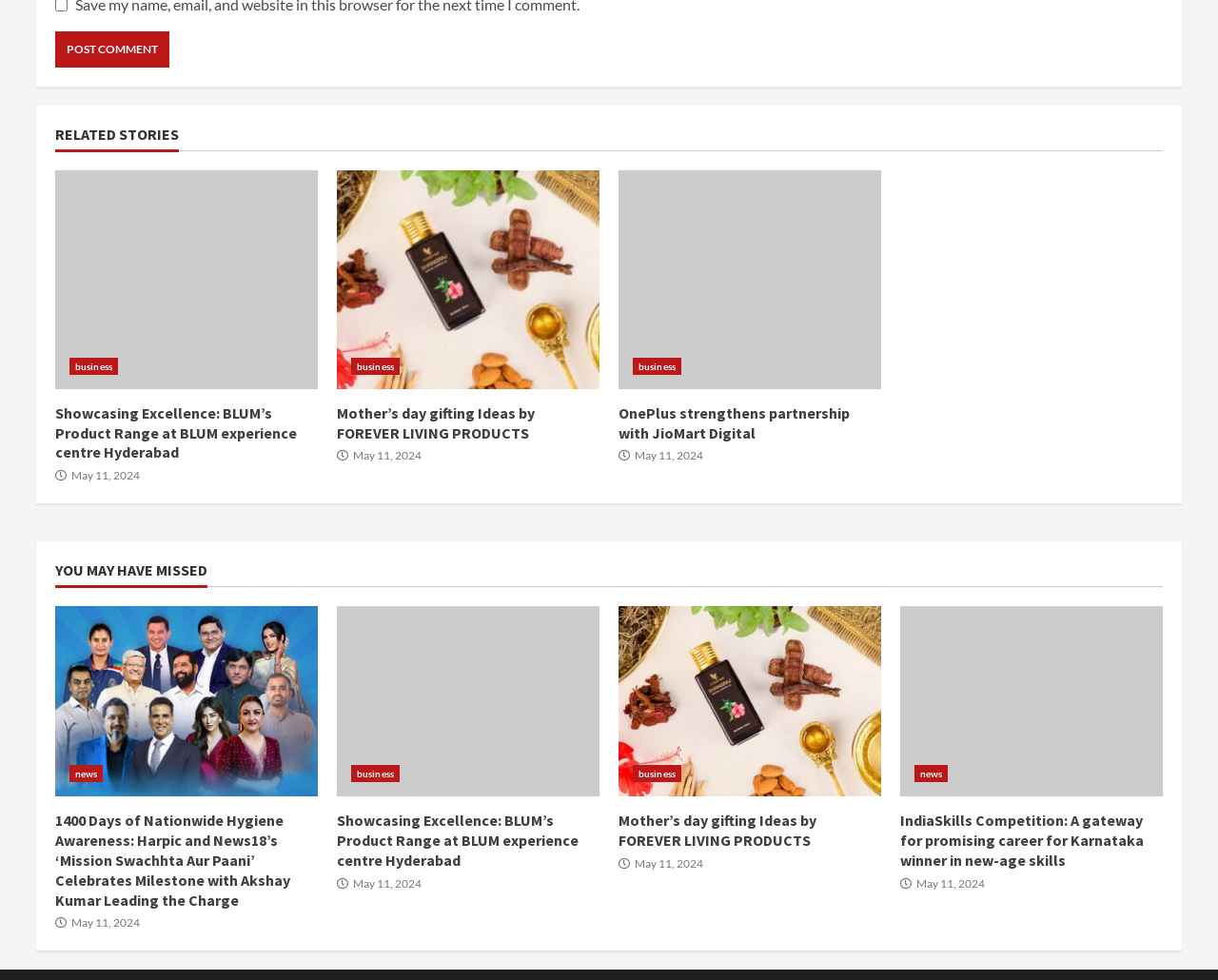Based on the element description: "news", identify the bounding box coordinates for this UI element. The coordinates must be four float numbers between 0 and 1, listed as [left, top, right, bottom].

[0.751, 0.781, 0.778, 0.798]